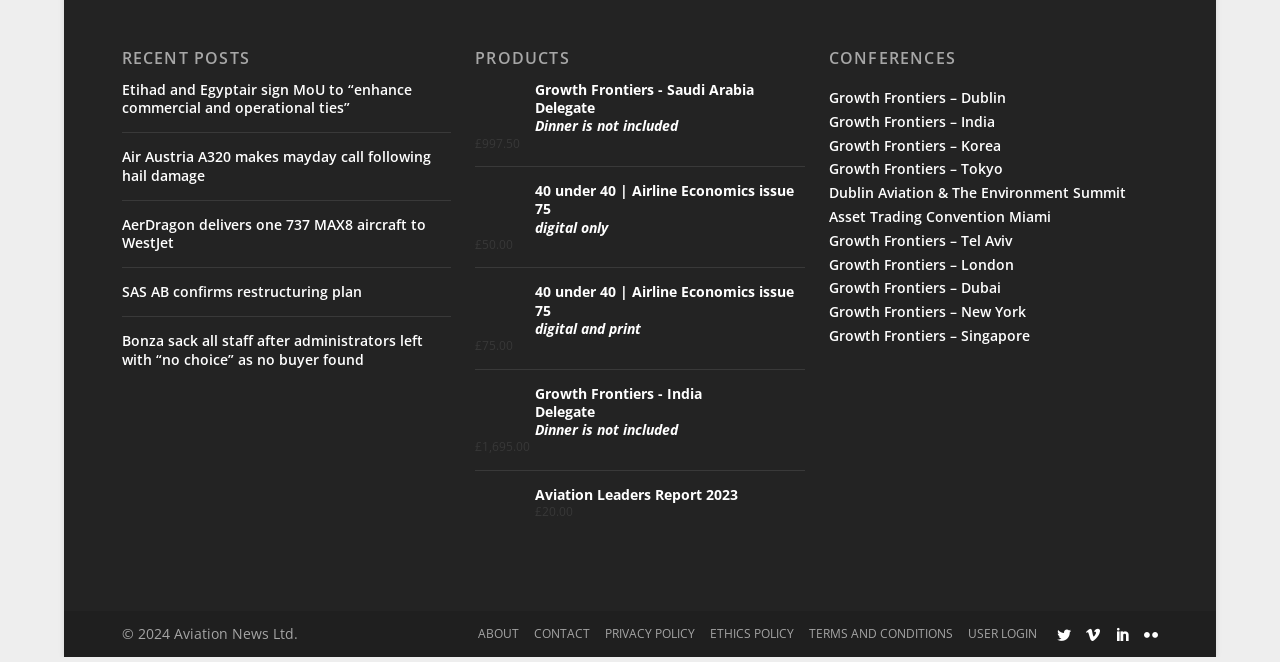Locate the bounding box coordinates of the area where you should click to accomplish the instruction: "Login to user account".

[0.757, 0.787, 0.81, 0.813]